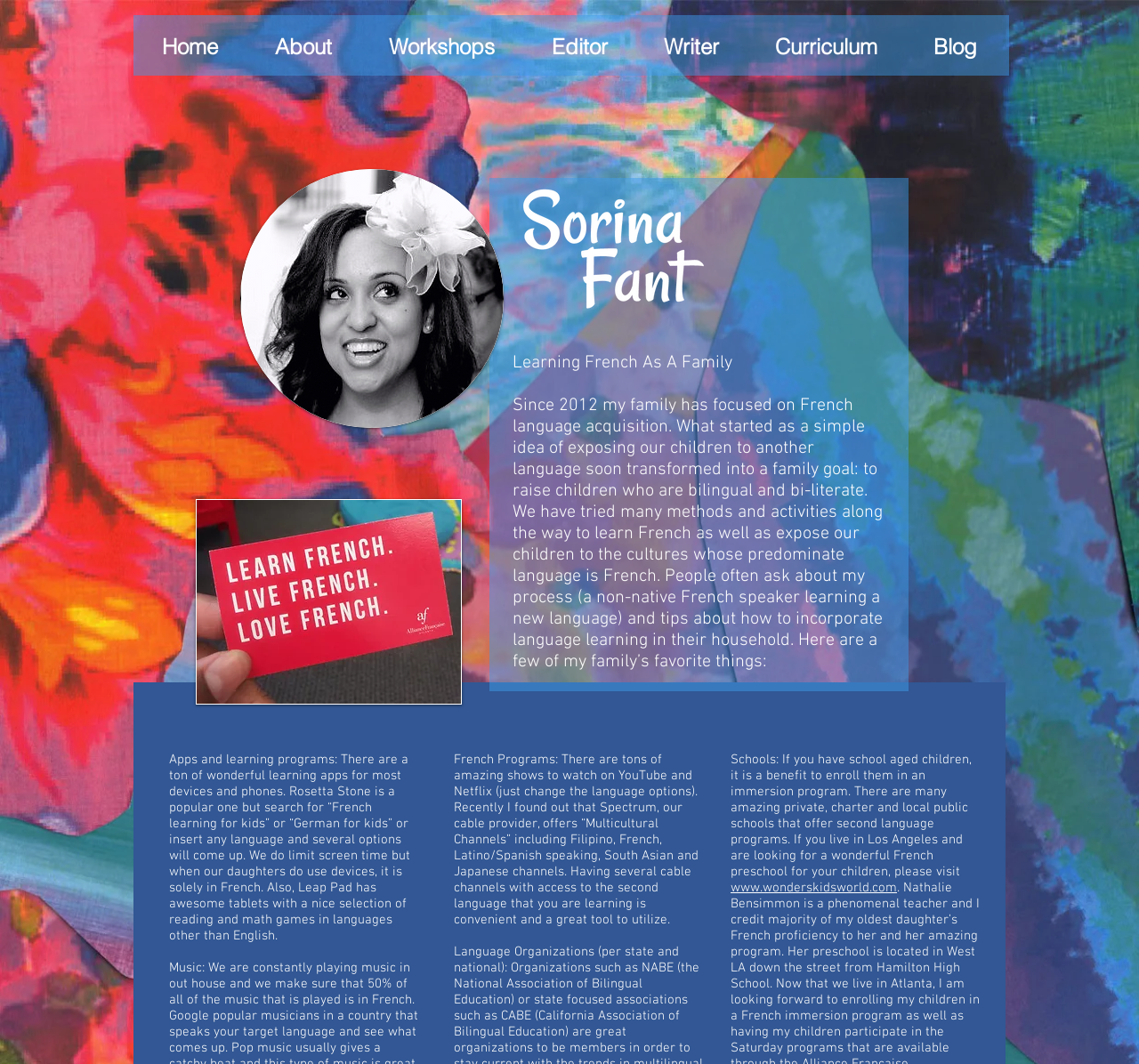Specify the bounding box coordinates of the region I need to click to perform the following instruction: "Click the Blog link". The coordinates must be four float numbers in the range of 0 to 1, i.e., [left, top, right, bottom].

[0.795, 0.014, 0.882, 0.074]